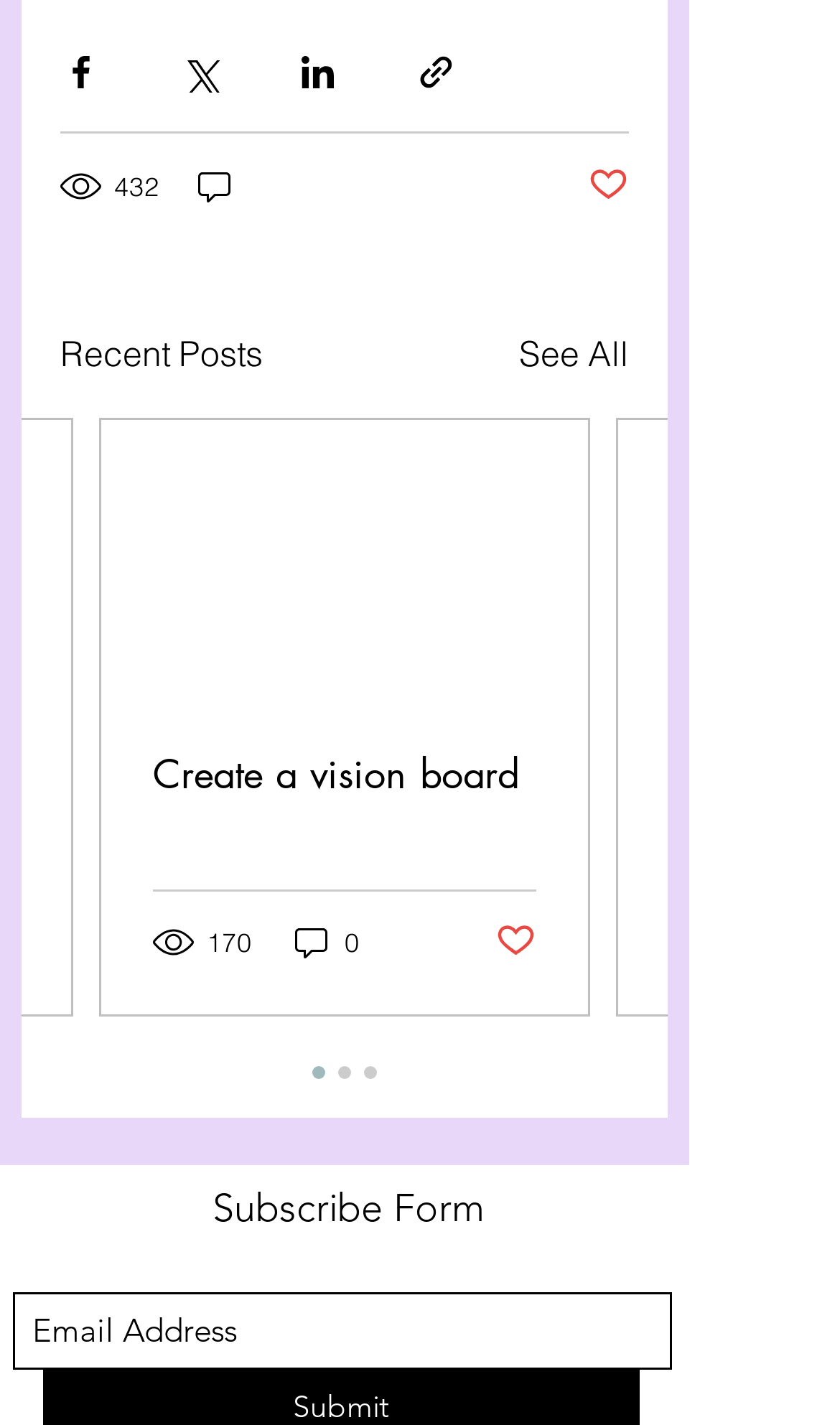Identify the bounding box coordinates of the element that should be clicked to fulfill this task: "View recent posts". The coordinates should be provided as four float numbers between 0 and 1, i.e., [left, top, right, bottom].

[0.072, 0.23, 0.313, 0.267]